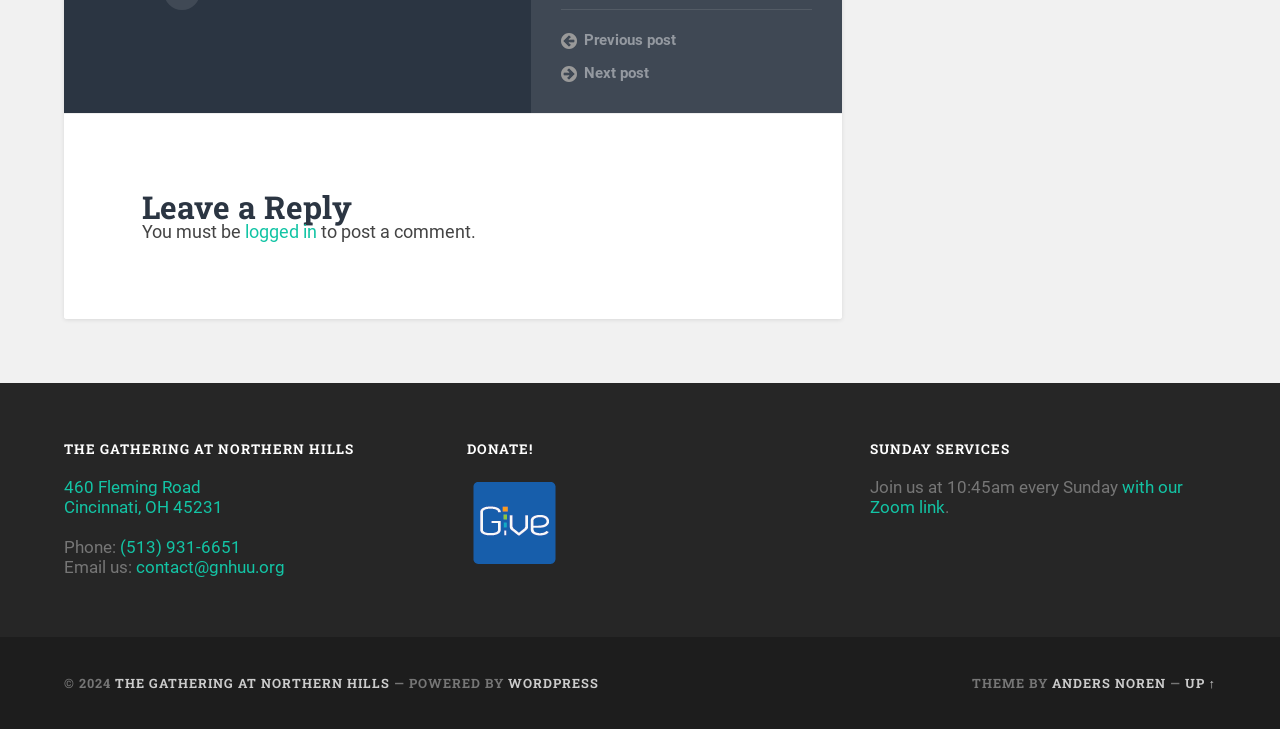Can you find the bounding box coordinates for the element that needs to be clicked to execute this instruction: "Click on '460 Fleming Road Cincinnati, OH 45231'"? The coordinates should be given as four float numbers between 0 and 1, i.e., [left, top, right, bottom].

[0.05, 0.654, 0.174, 0.709]